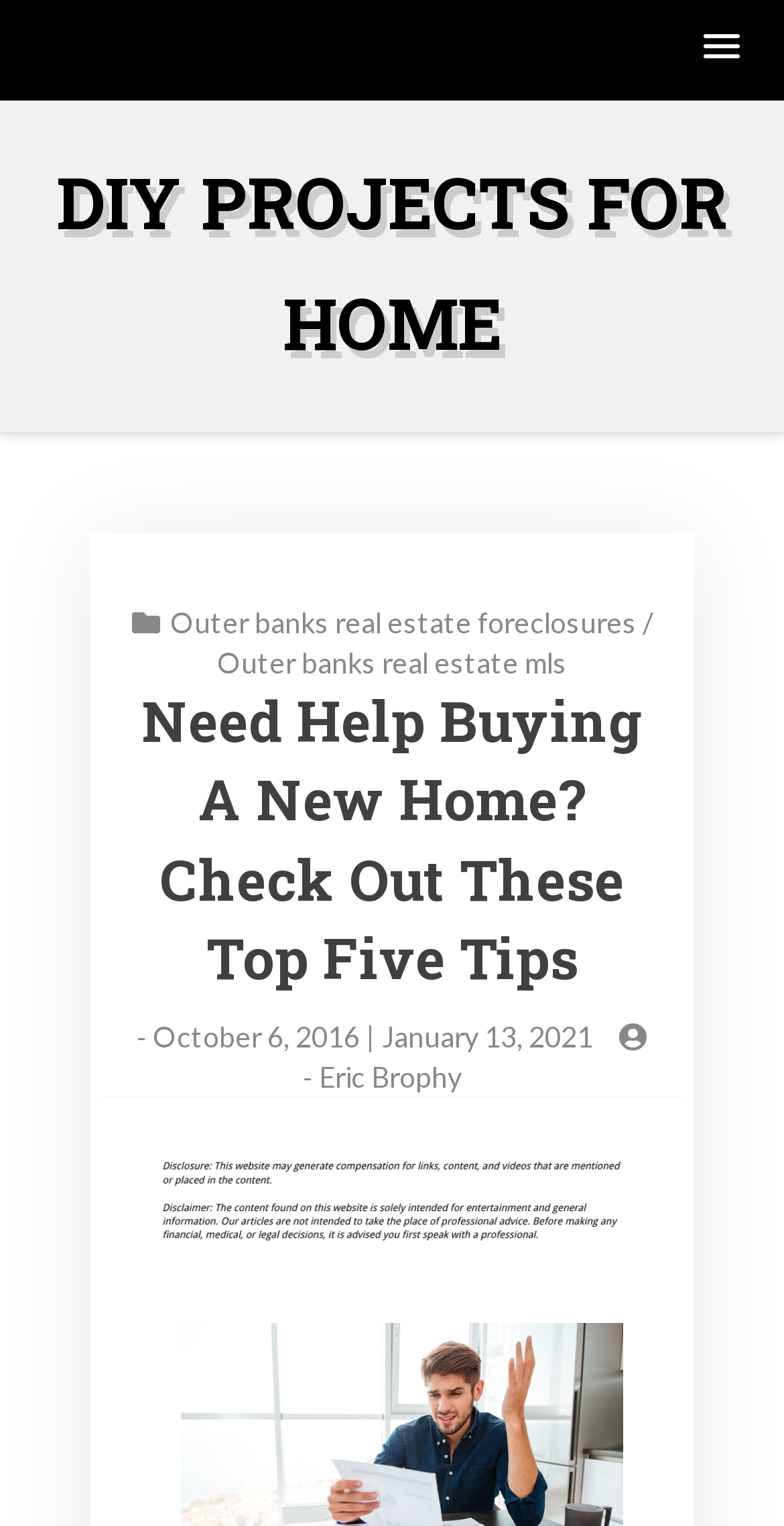When was the article published?
Please provide a detailed and comprehensive answer to the question.

The publication date of the article can be determined by looking at the link 'October 6, 2016 | January 13, 2021', which suggests that the article was published on one of these two dates.